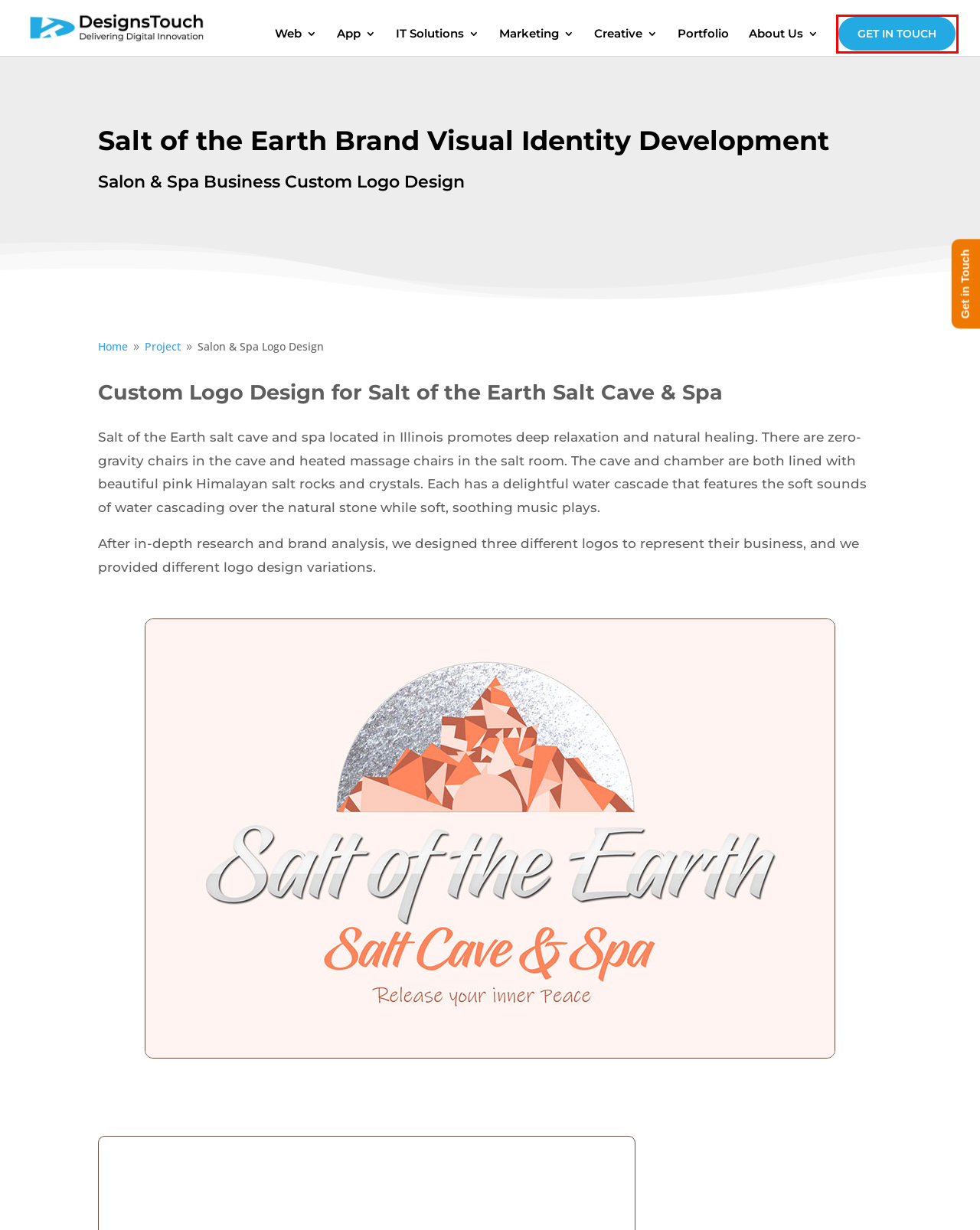Observe the provided screenshot of a webpage that has a red rectangle bounding box. Determine the webpage description that best matches the new webpage after clicking the element inside the red bounding box. Here are the candidates:
A. Digital Transformation Solutions | DesignsTouch
B. Racine WI Web Design Company - DesignsTouch
C. Website Design Services | Custom Websites by DesignsTouch
D. Projects Archive - DesignsTouch
E. Web Design Green Bay, WI - DesignsTouch
F. Strategic Digital Marketing Services | DesignsTouch
G. Portfolio - DesignsTouch
H. Get A Proposal - DesignsTouch

H